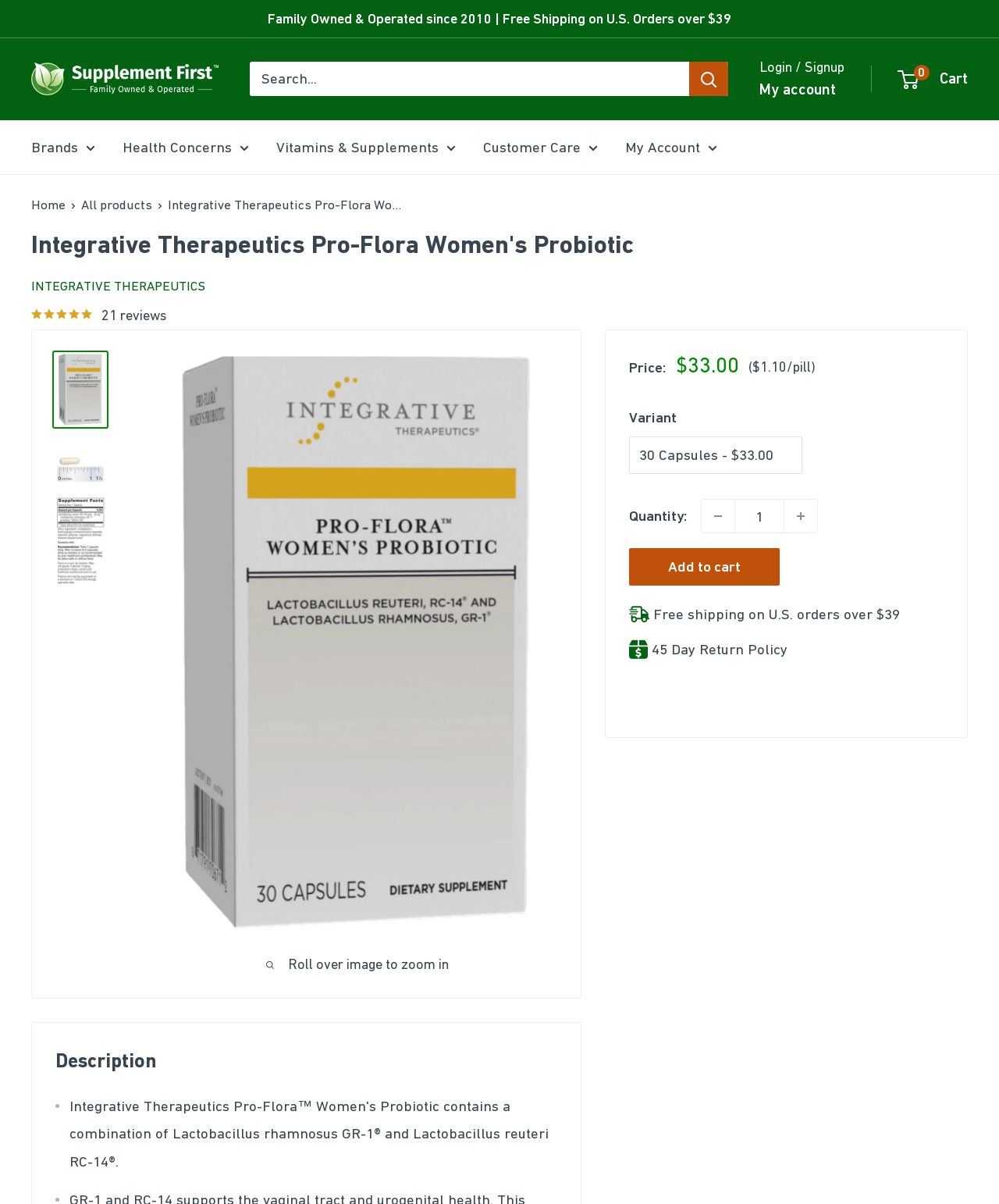Identify the bounding box for the UI element that is described as follows: "Home".

[0.031, 0.164, 0.066, 0.177]